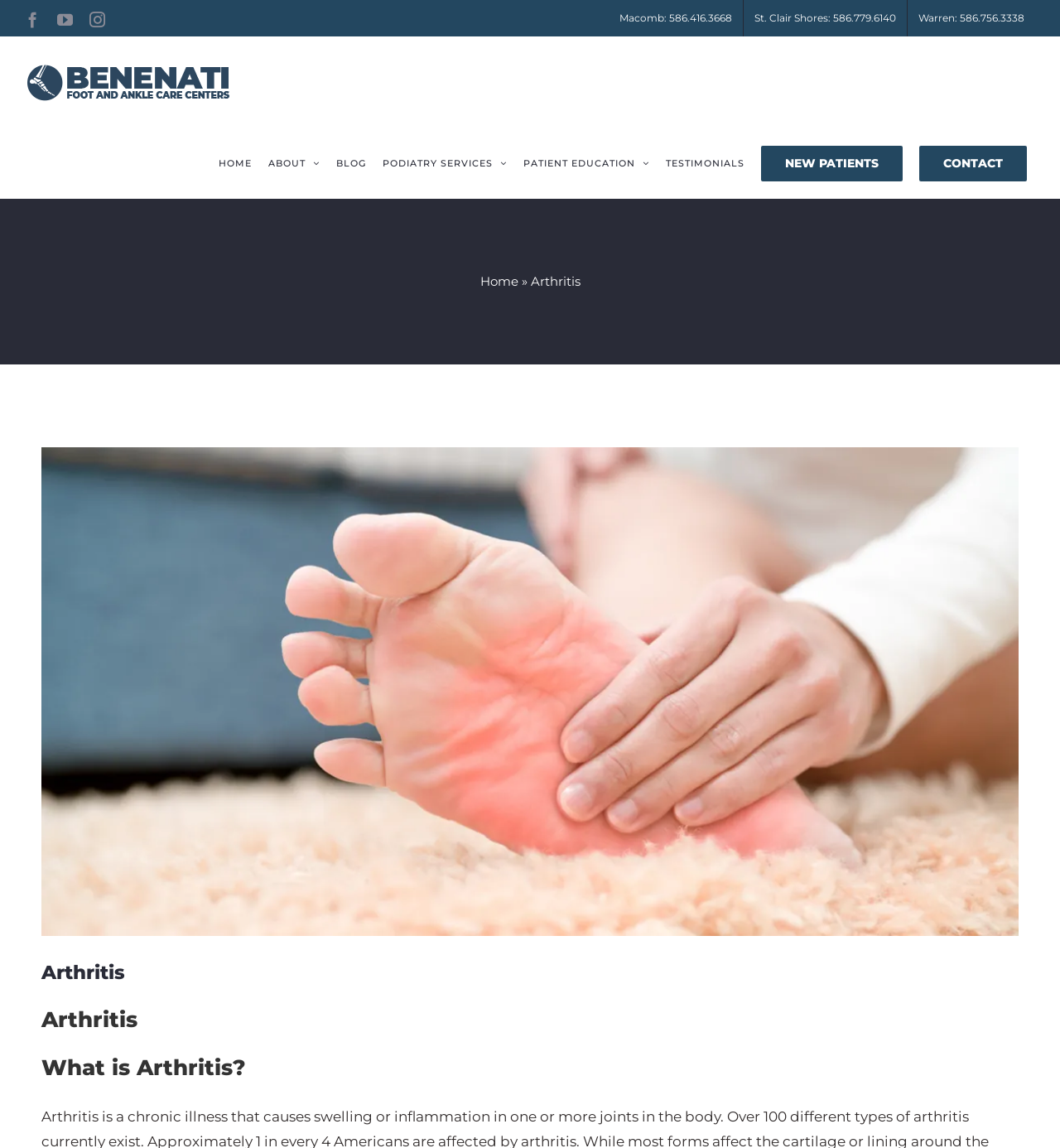Using the information in the image, give a detailed answer to the following question: How many phone numbers are listed for contacting the care centers?

The webpage lists three phone numbers for contacting the care centers, which are Macomb: 586.416.3668, St. Clair Shores: 586.779.6140, and Warren: 586.756.3338.